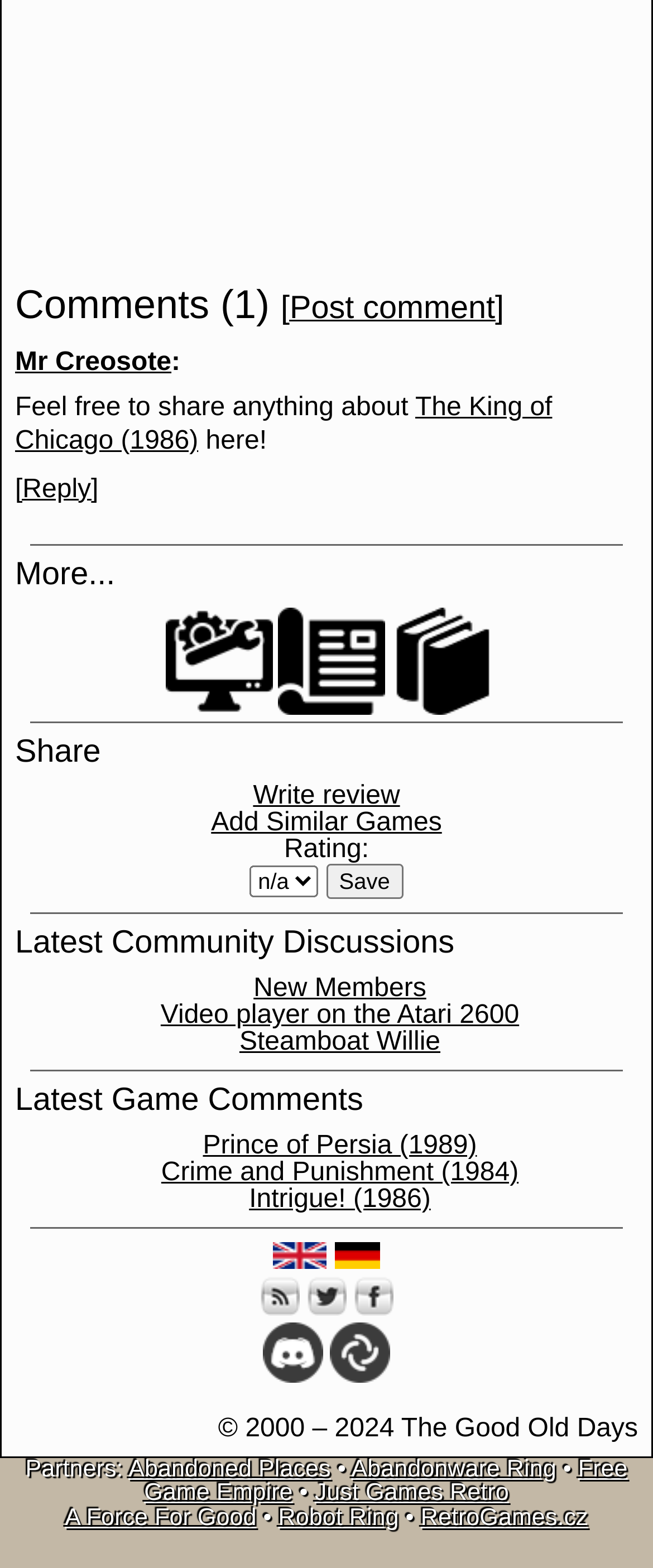Please analyze the image and provide a thorough answer to the question:
What is the name of the game being discussed?

The name of the game being discussed can be found in the StaticText element with the text 'King of Chicago' located at [0.067, 0.591, 0.915, 0.63].